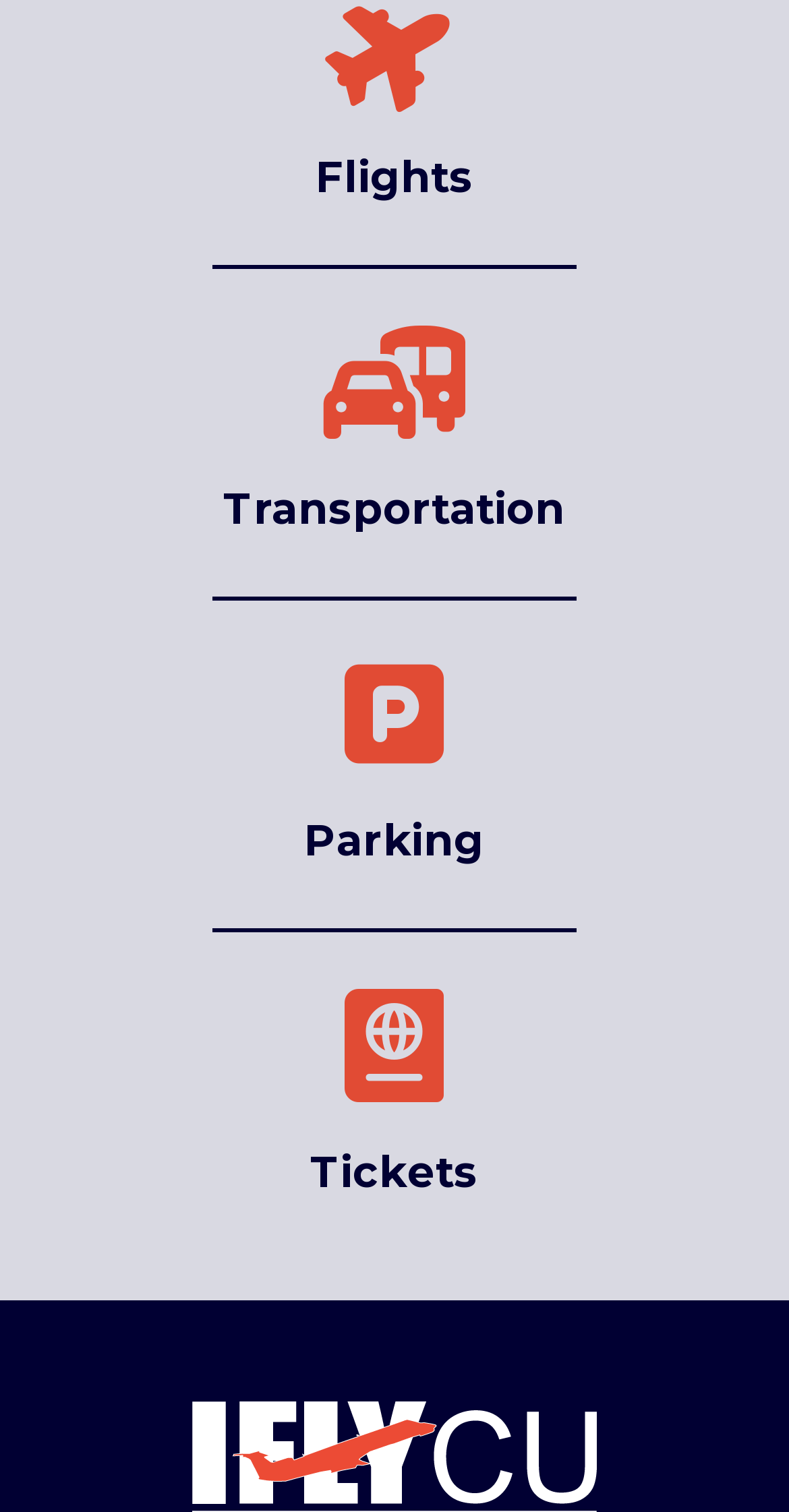Find the bounding box of the UI element described as: "Tickets". The bounding box coordinates should be given as four float values between 0 and 1, i.e., [left, top, right, bottom].

[0.269, 0.654, 0.731, 0.796]